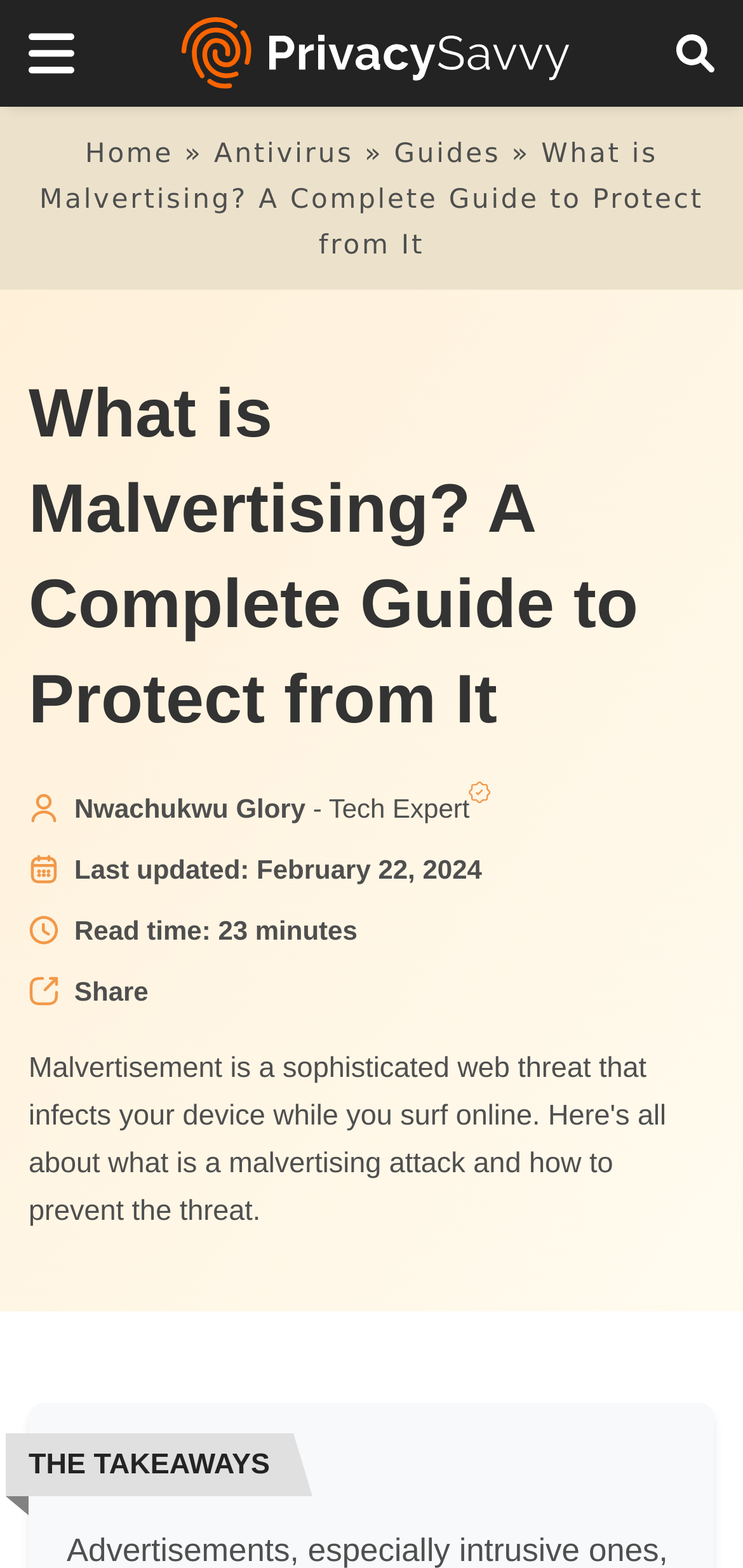What is the topic of this webpage?
Please utilize the information in the image to give a detailed response to the question.

Based on the webpage's content, including the heading 'What is Malvertising? A Complete Guide to Protect from It' and the various subheadings and links related to malvertising, it is clear that the topic of this webpage is malvertising.